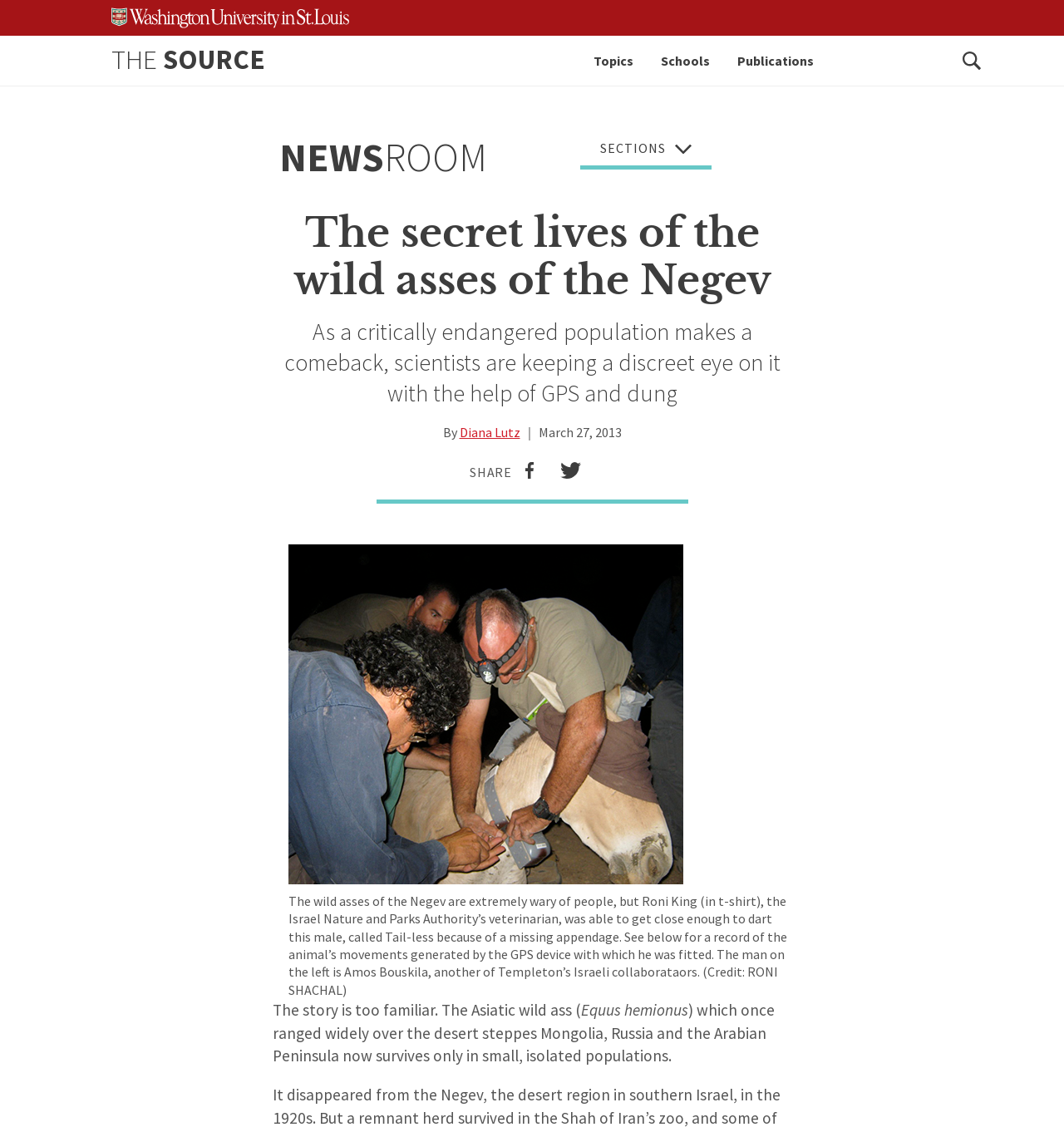Can you determine the bounding box coordinates of the area that needs to be clicked to fulfill the following instruction: "Search for something"?

[0.894, 0.031, 0.933, 0.076]